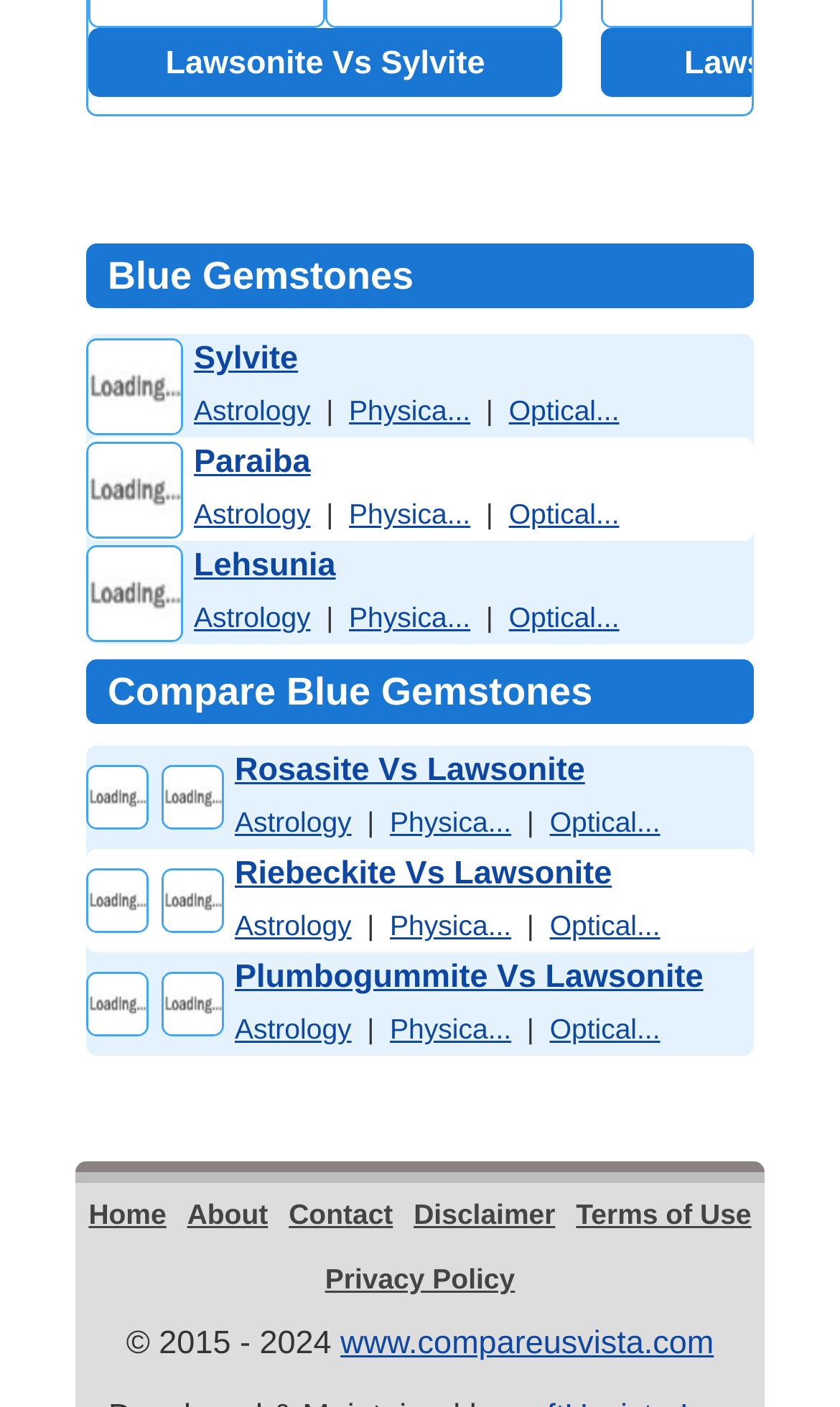Please identify the bounding box coordinates of the area that needs to be clicked to fulfill the following instruction: "Explore the properties of Paraiba."

[0.231, 0.315, 0.37, 0.342]